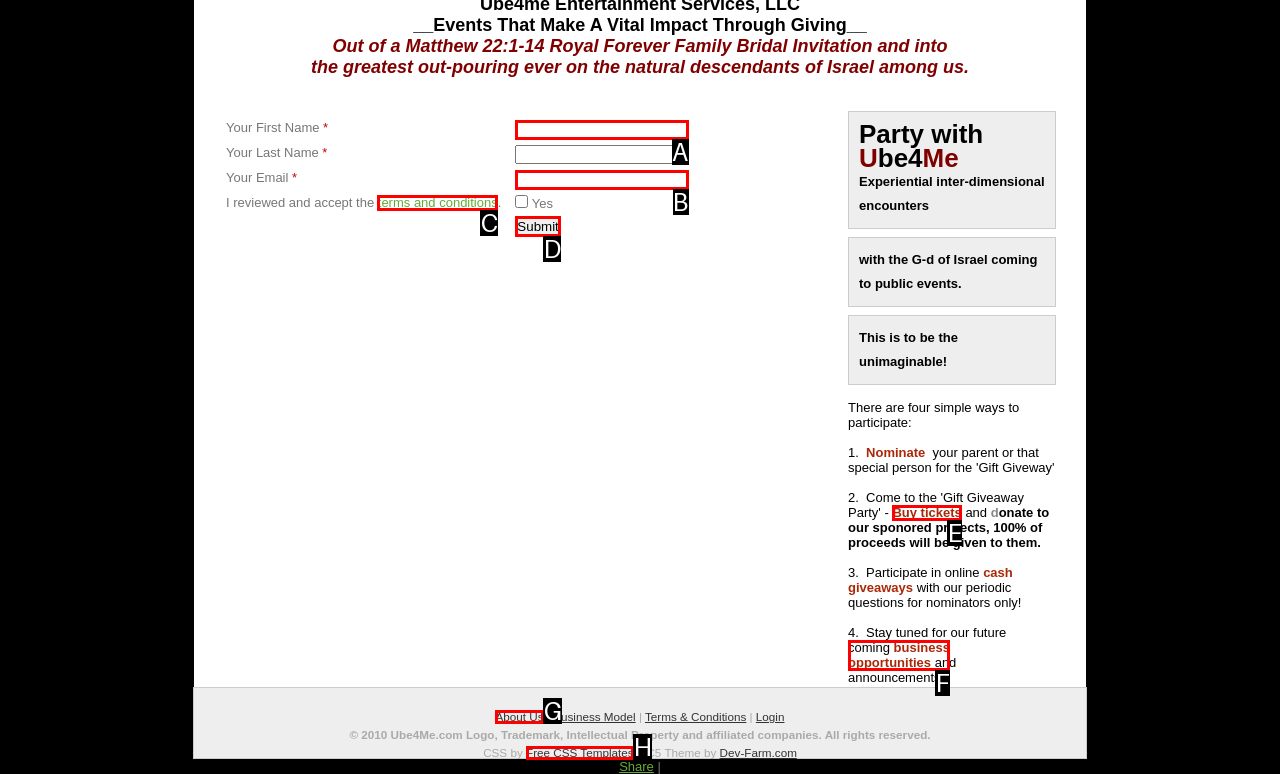Choose the letter that corresponds to the correct button to accomplish the task: Click the Submit button
Reply with the letter of the correct selection only.

D